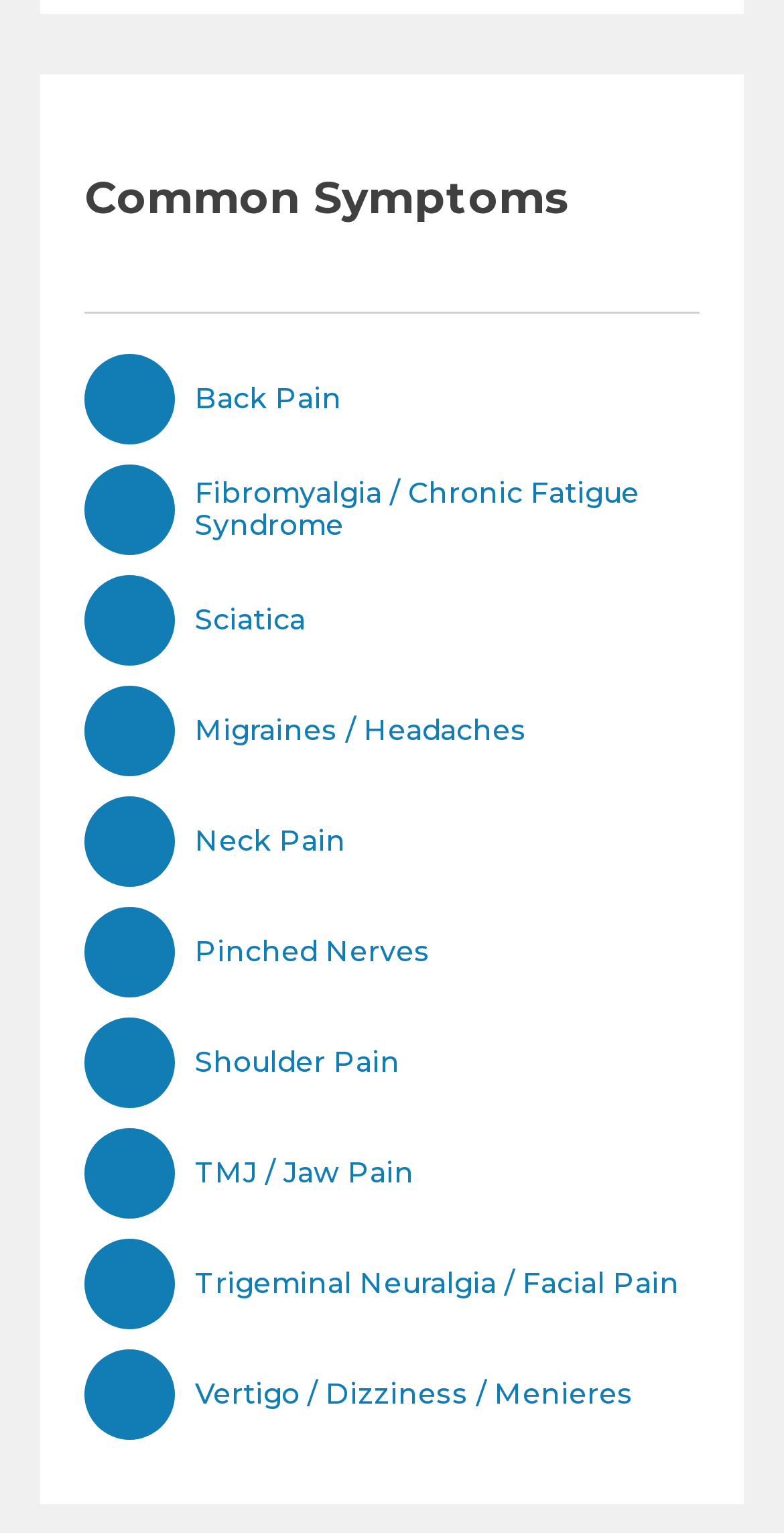Determine the bounding box coordinates for the area that should be clicked to carry out the following instruction: "Learn about Sciatica".

[0.108, 0.376, 0.892, 0.435]